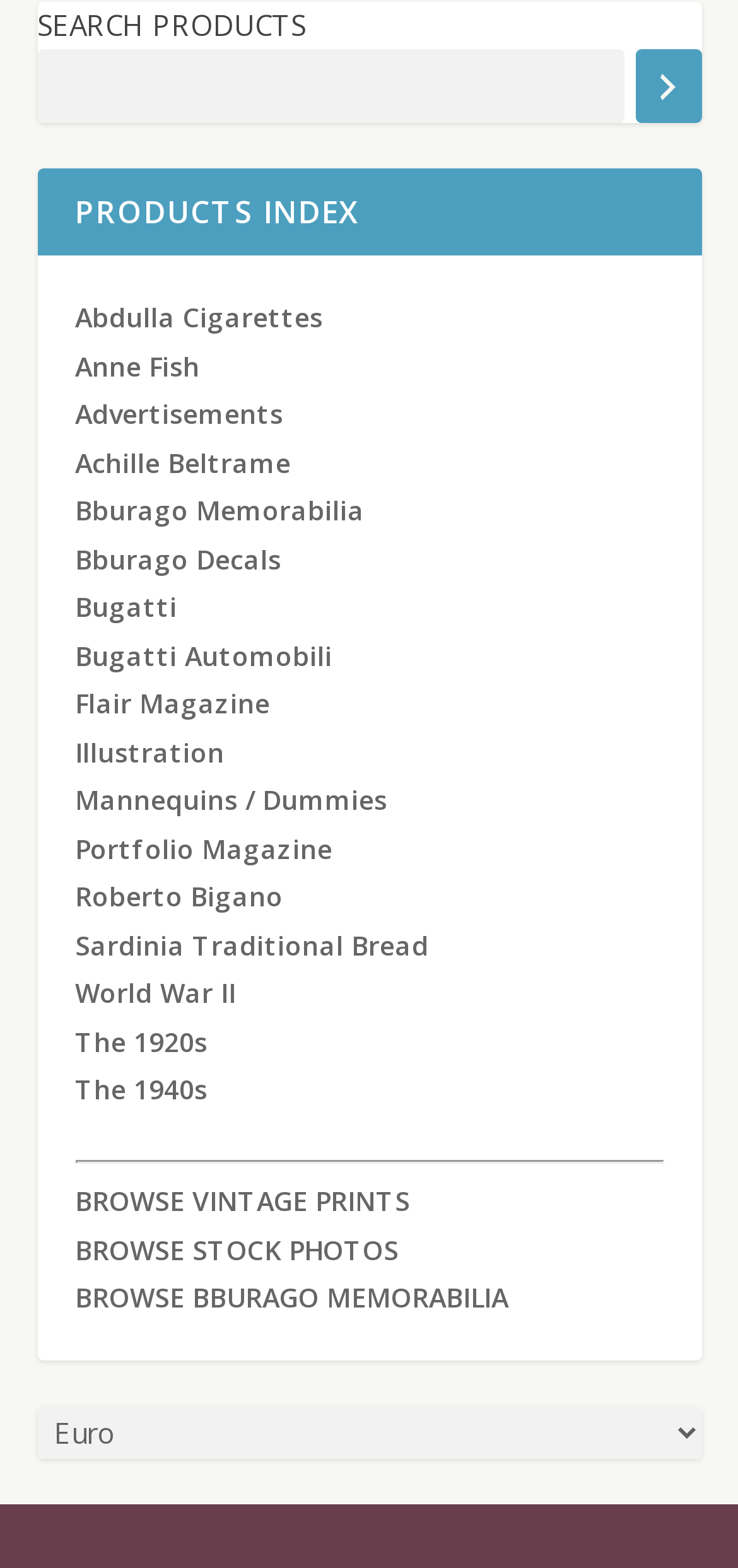What is the orientation of the separator?
Provide a fully detailed and comprehensive answer to the question.

The separator is located at the bottom of the webpage, and its bounding box coordinates are [0.101, 0.739, 0.899, 0.742]. The separator has an orientation of horizontal, which means it is a horizontal line separating the links above it from the links below it.